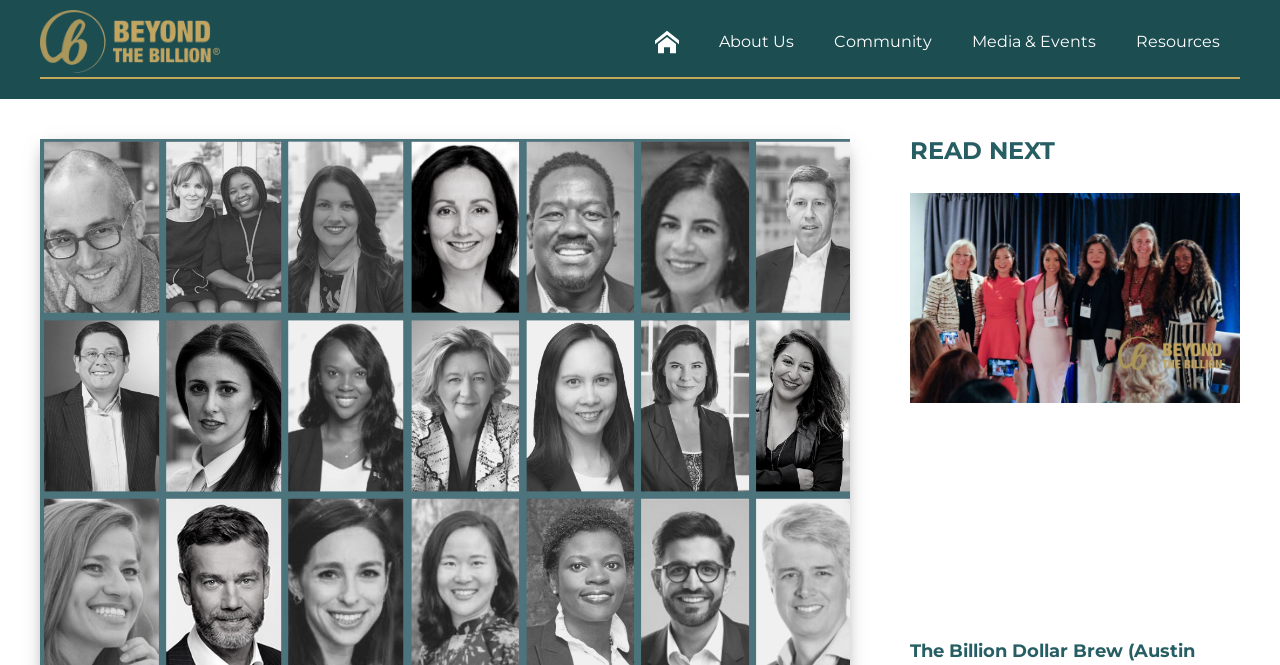Find the bounding box coordinates corresponding to the UI element with the description: "About Us". The coordinates should be formatted as [left, top, right, bottom], with values as floats between 0 and 1.

[0.546, 0.025, 0.636, 0.1]